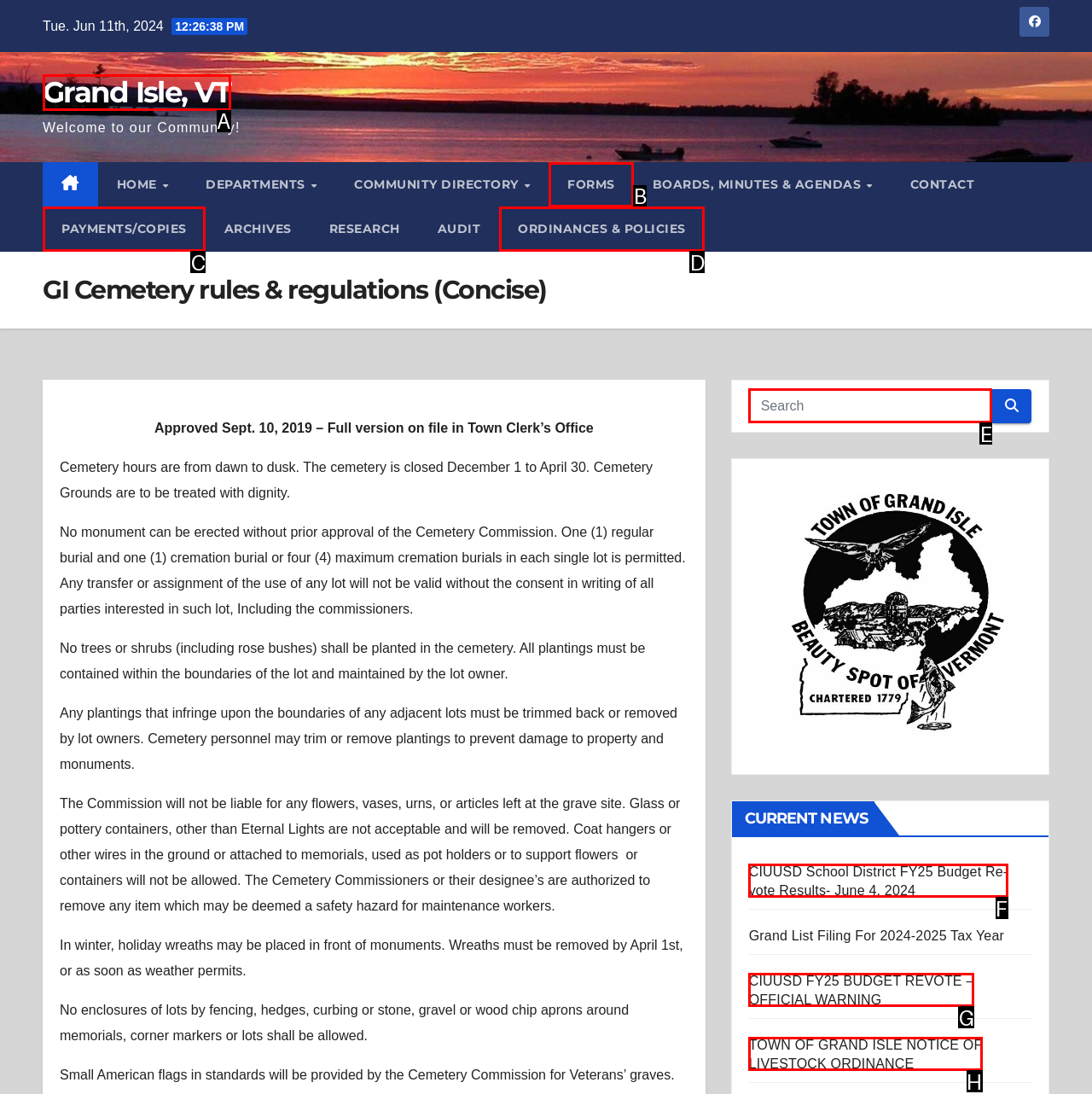Choose the UI element that best aligns with the description: name="s" placeholder="Search"
Respond with the letter of the chosen option directly.

E